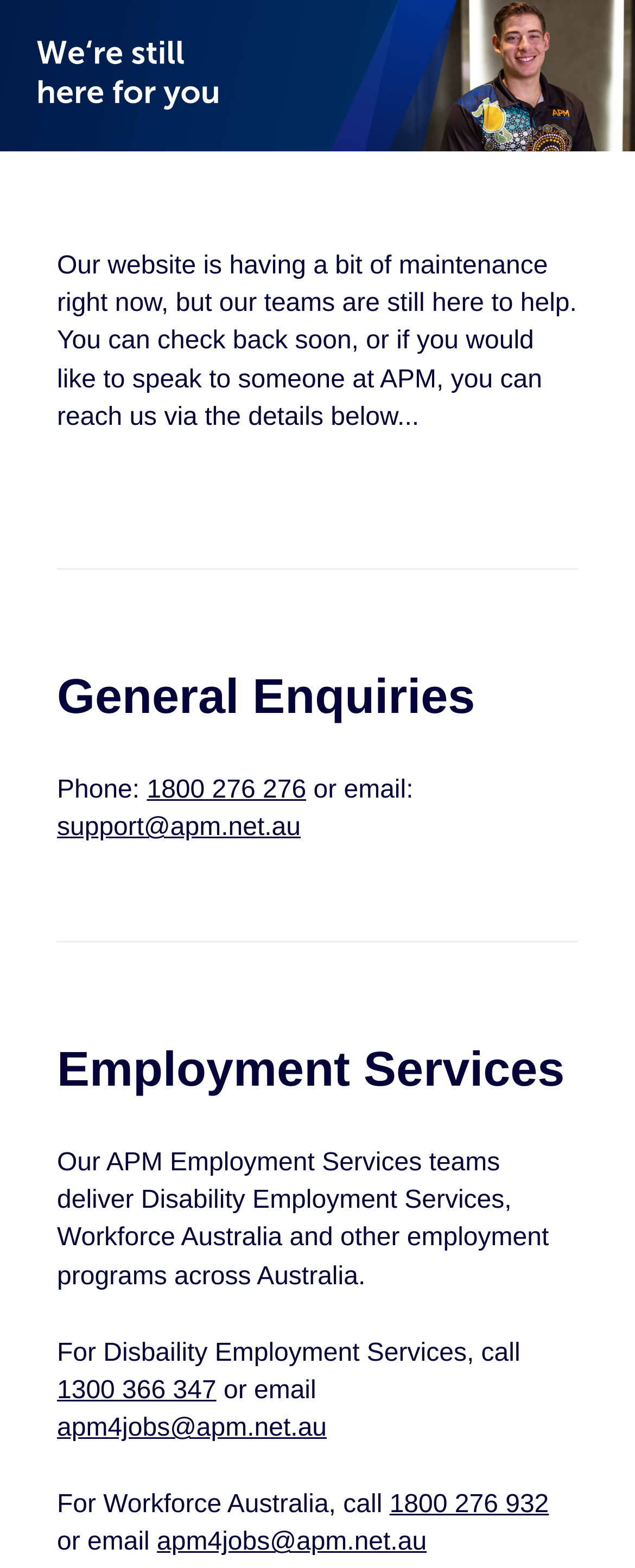Given the following UI element description: "1300 366 347", find the bounding box coordinates in the webpage screenshot.

[0.09, 0.878, 0.341, 0.896]